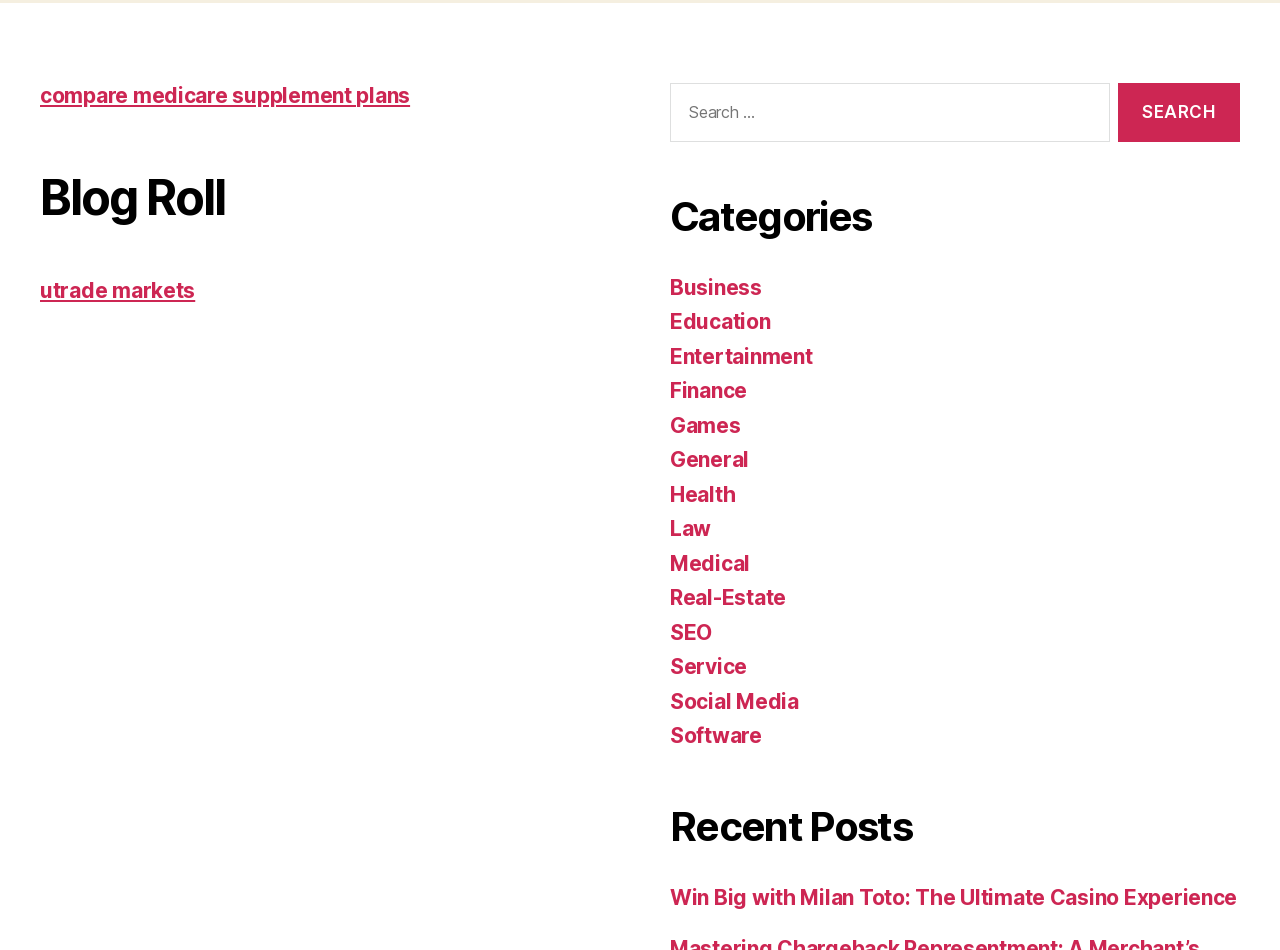What is the function of the 'Compare Medicare Supplement Plans' link?
Provide a well-explained and detailed answer to the question.

The link 'Compare Medicare Supplement Plans' is located at the top left of the webpage, and it suggests that users can click on this link to compare different Medicare supplement plans. This implies that the website provides resources or services related to Medicare supplement plans.